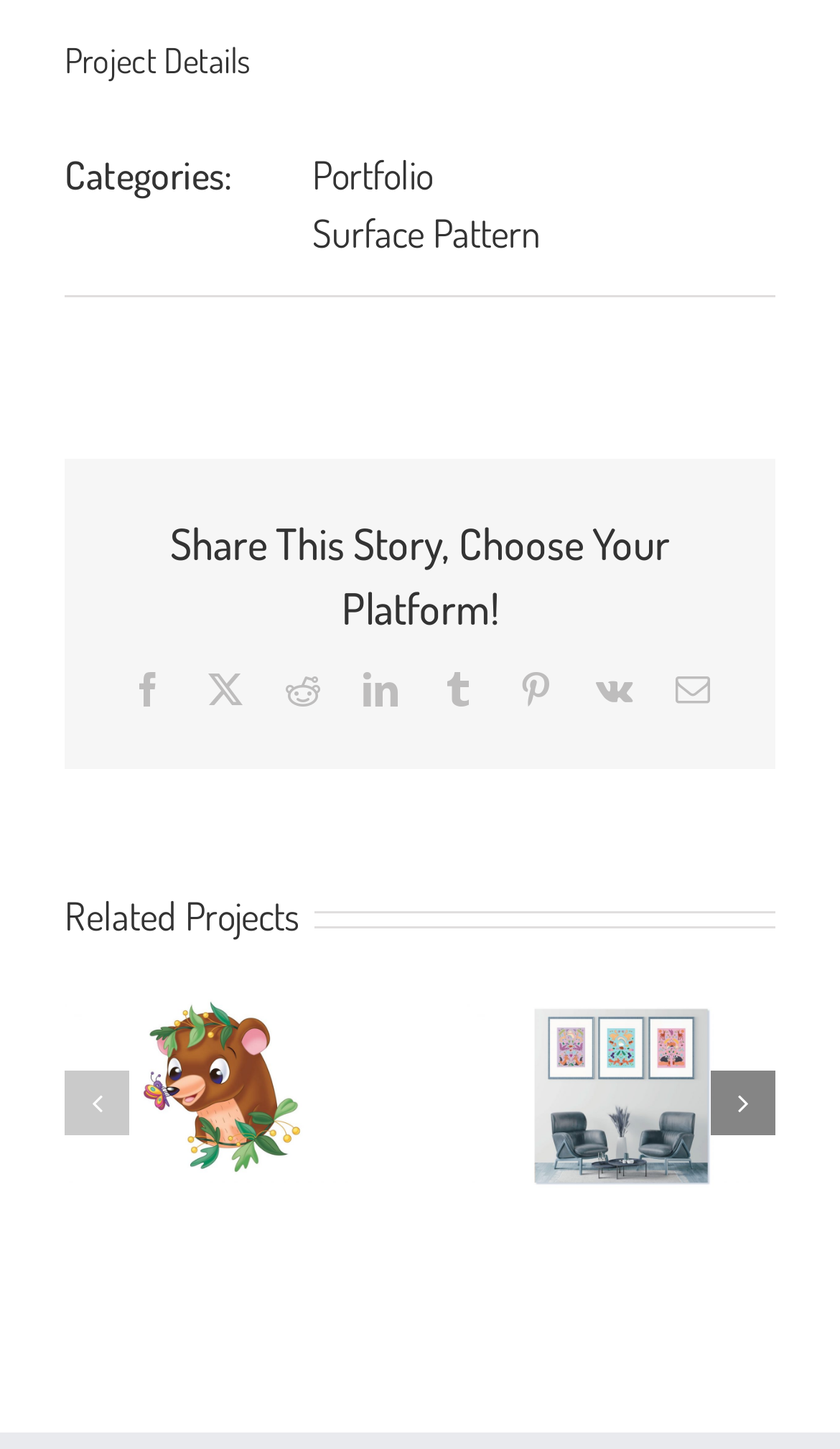Using the webpage screenshot, locate the HTML element that fits the following description and provide its bounding box: "Reddit".

[0.34, 0.464, 0.381, 0.488]